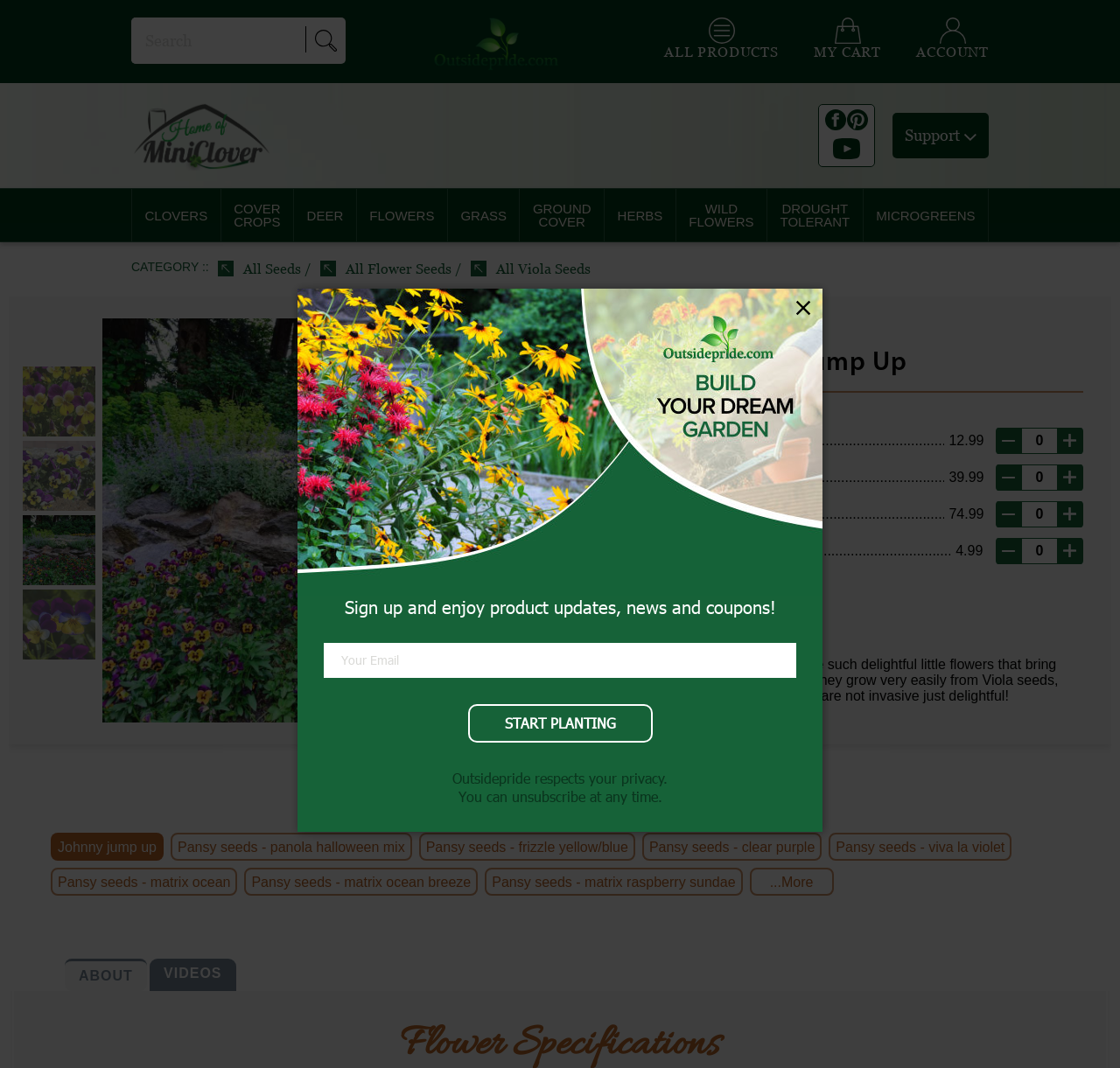What is the purpose of the minus and plus buttons?
Using the image as a reference, answer with just one word or a short phrase.

To adjust quantity